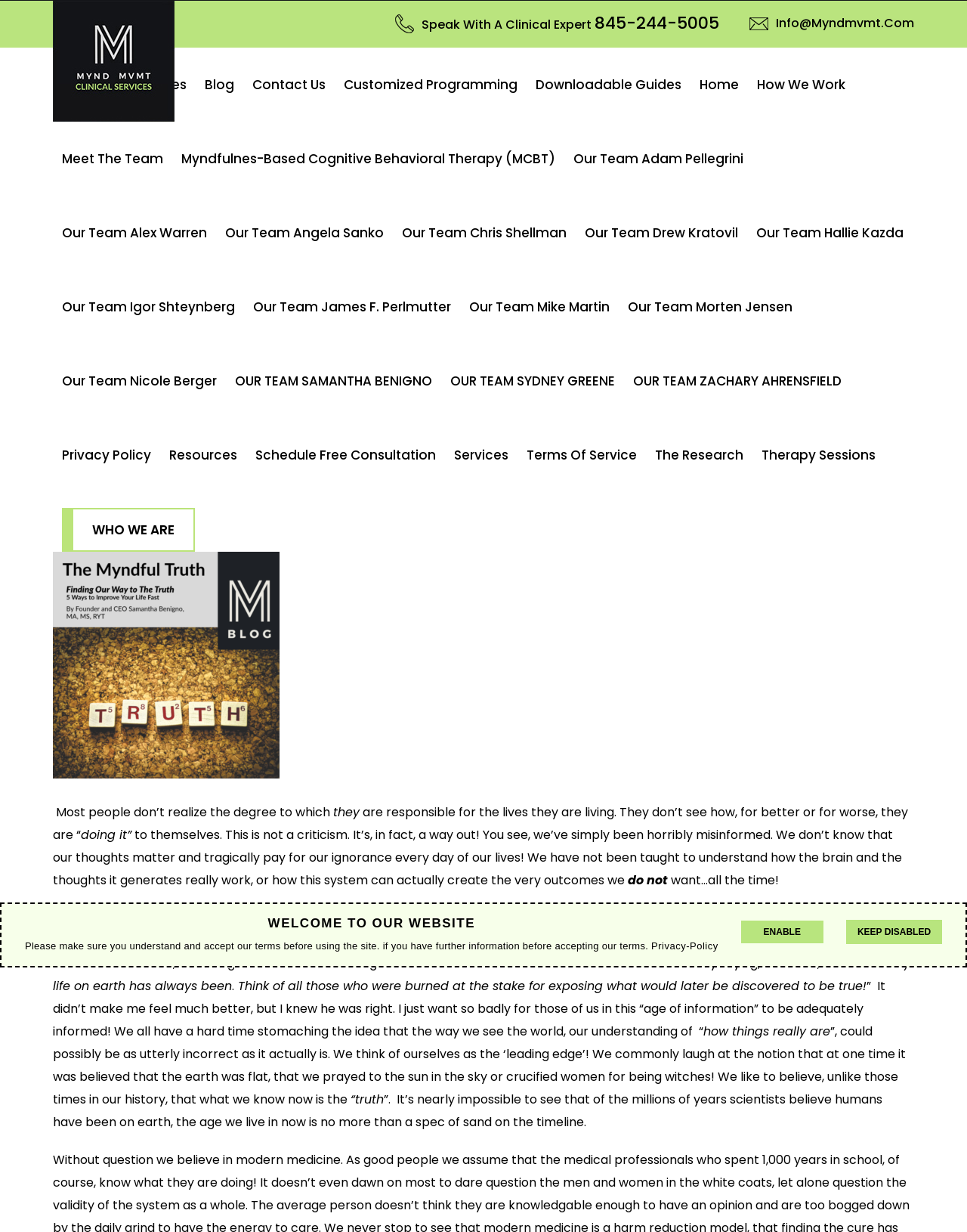Can you specify the bounding box coordinates for the region that should be clicked to fulfill this instruction: "Click the 'ENABLE' button".

[0.766, 0.747, 0.852, 0.766]